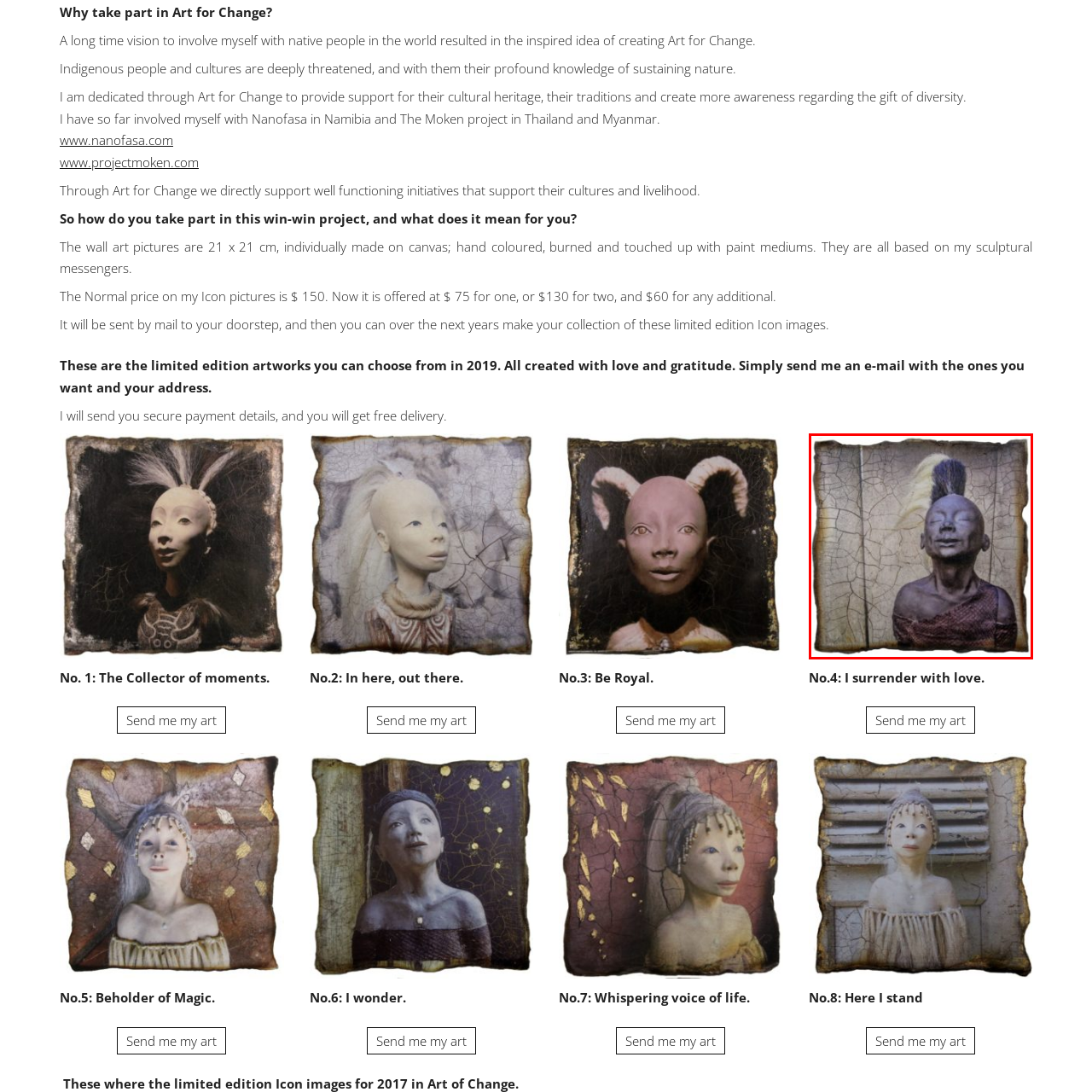What is the medium of the artwork? Observe the image within the red bounding box and give a one-word or short-phrase answer.

Canvas